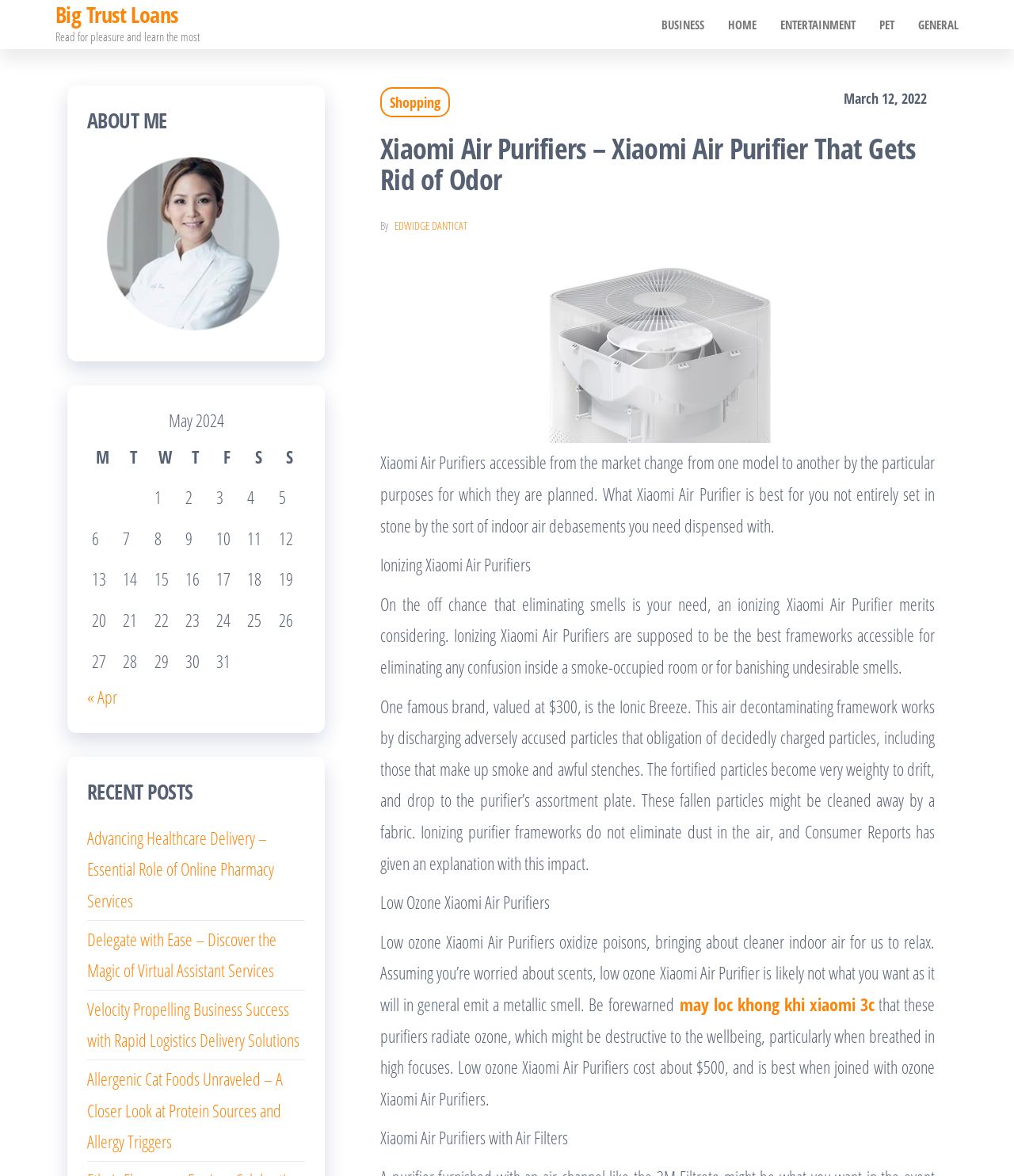Provide a one-word or short-phrase answer to the question:
How many types of Xiaomi Air Purifiers are discussed?

3